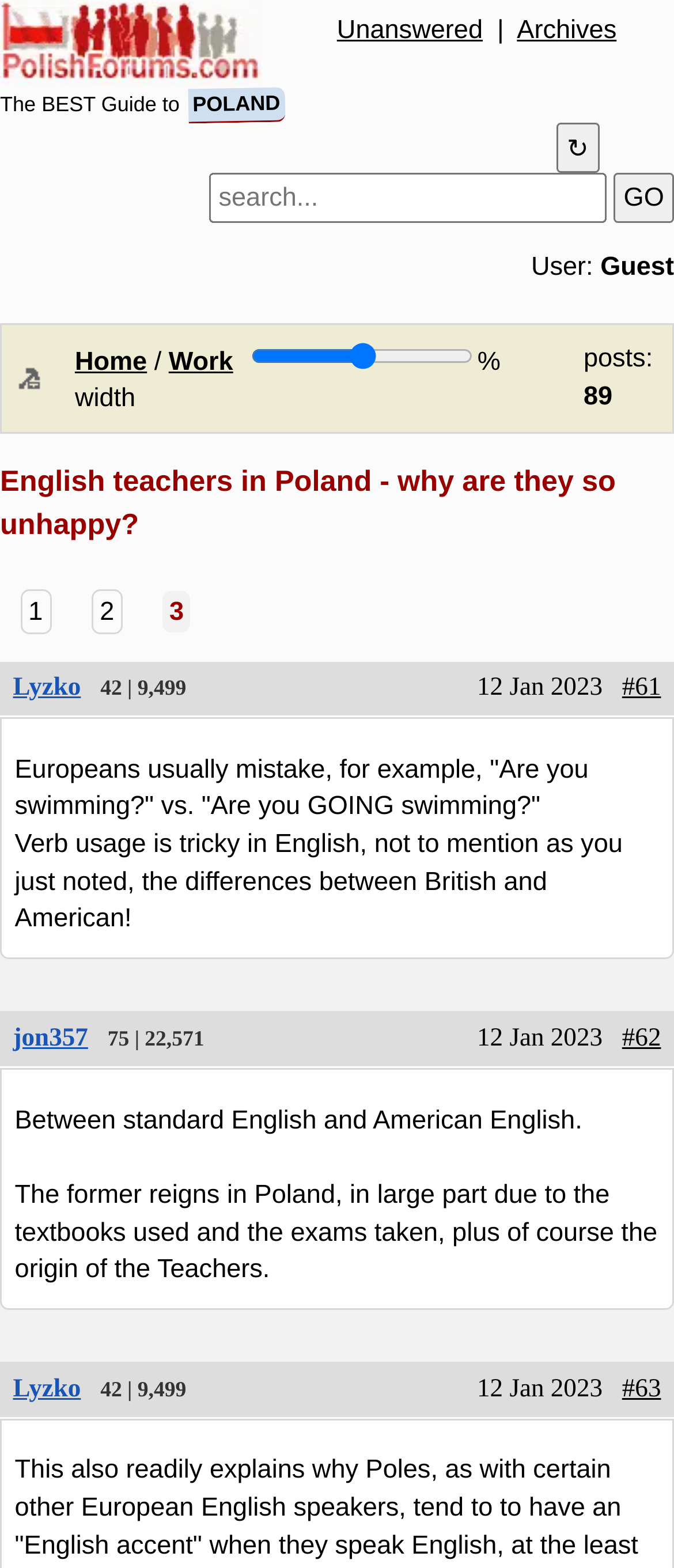Pinpoint the bounding box coordinates of the area that must be clicked to complete this instruction: "Click on the 'GO' button".

[0.911, 0.111, 1.0, 0.142]